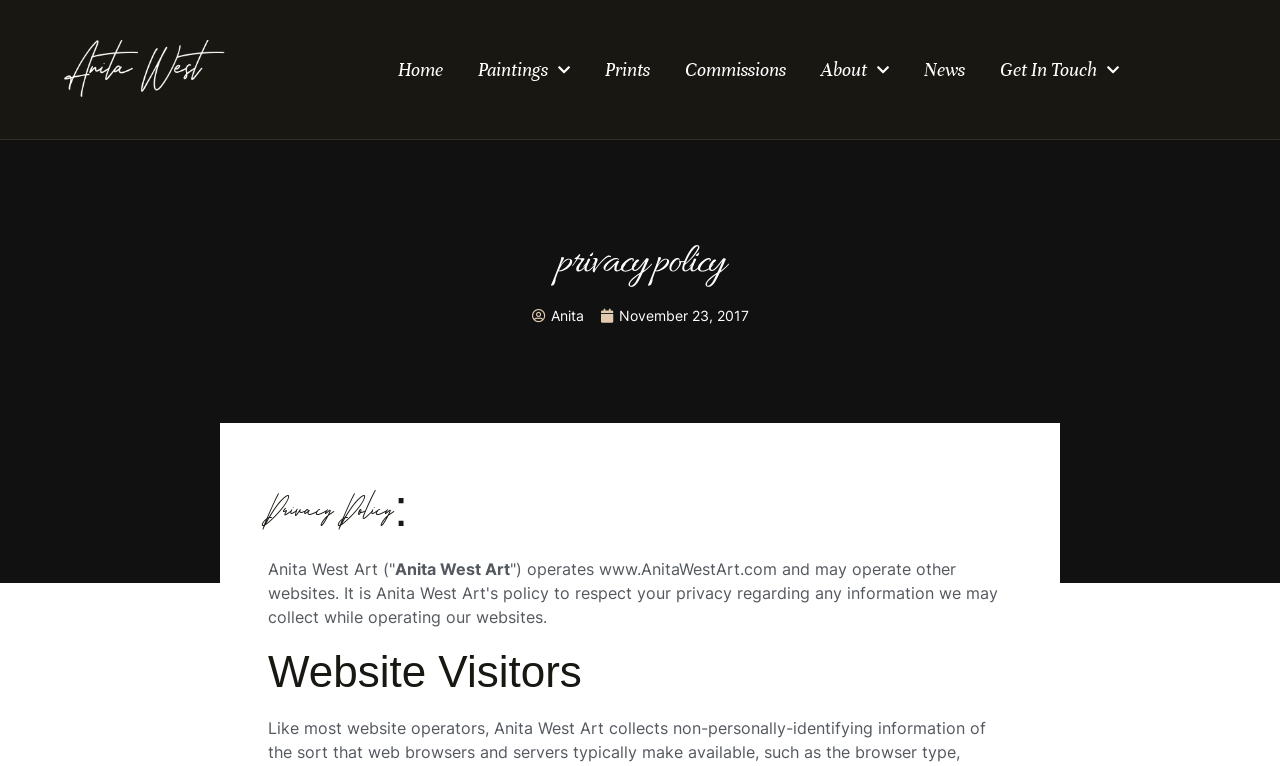Bounding box coordinates are specified in the format (top-left x, top-left y, bottom-right x, bottom-right y). All values are floating point numbers bounded between 0 and 1. Please provide the bounding box coordinate of the region this sentence describes: Get In Touch

[0.781, 0.061, 0.874, 0.121]